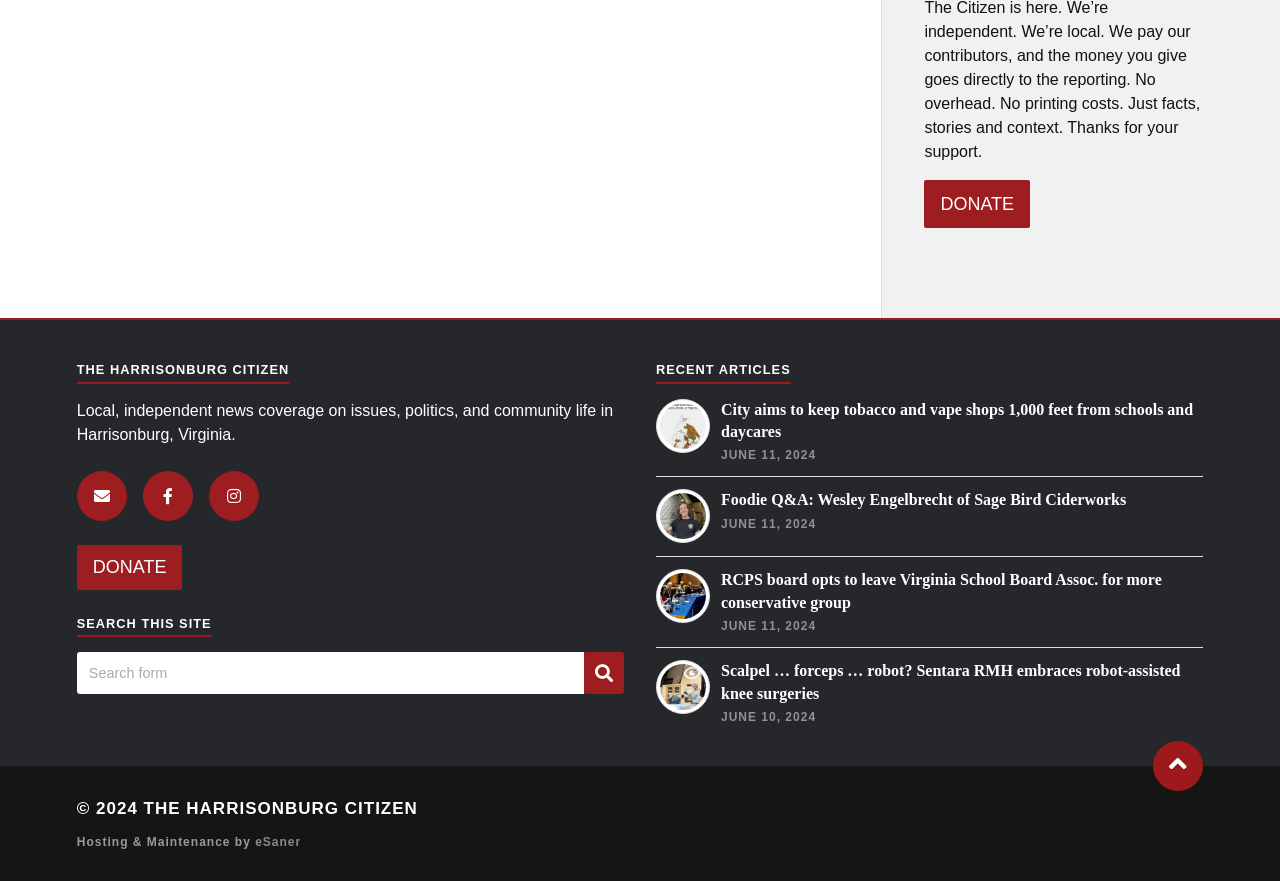Extract the bounding box coordinates for the HTML element that matches this description: "The Harrisonburg Citizen". The coordinates should be four float numbers between 0 and 1, i.e., [left, top, right, bottom].

[0.112, 0.907, 0.326, 0.928]